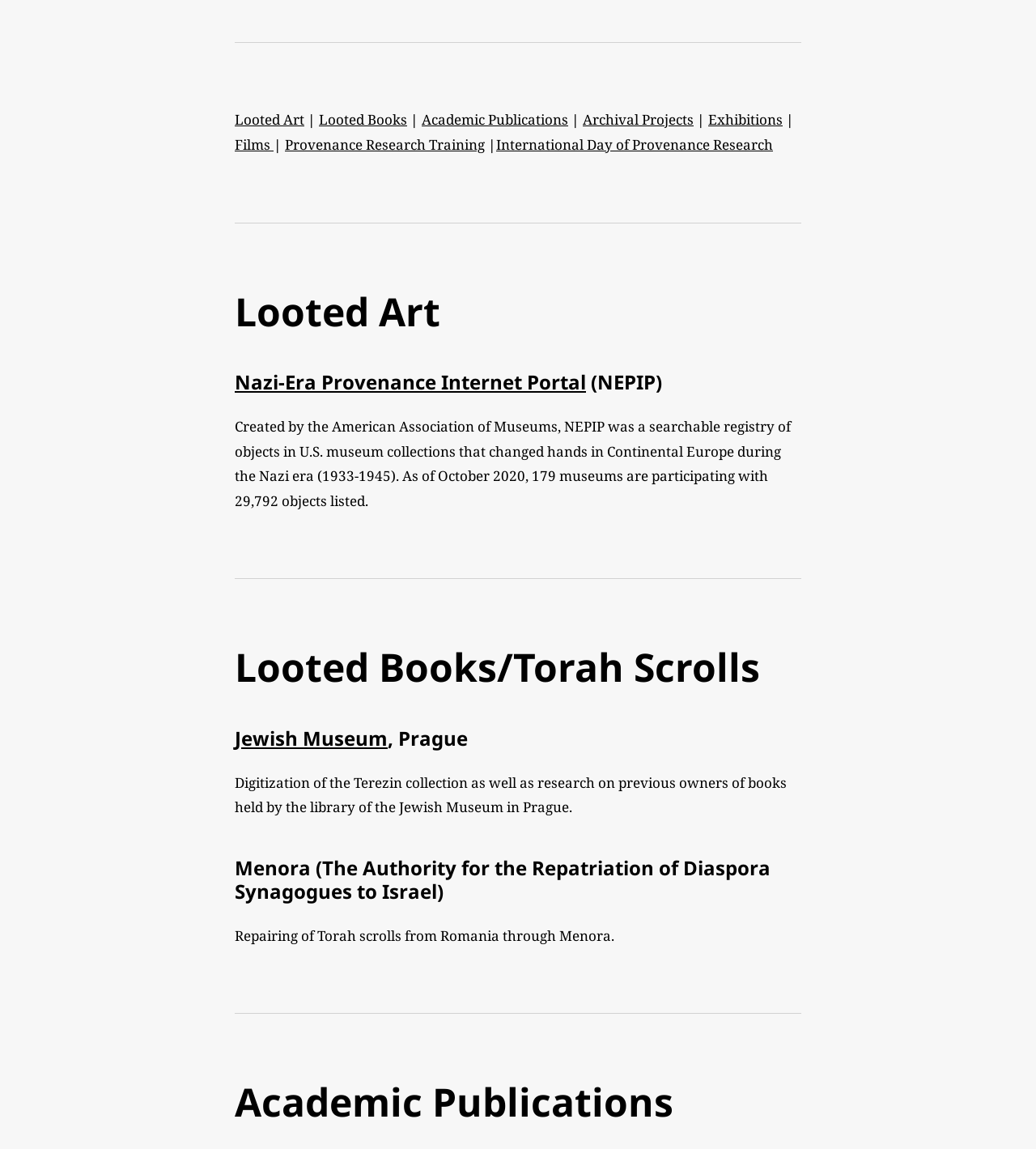Identify the bounding box coordinates of the region I need to click to complete this instruction: "Visit Academic Publications".

[0.407, 0.104, 0.548, 0.12]